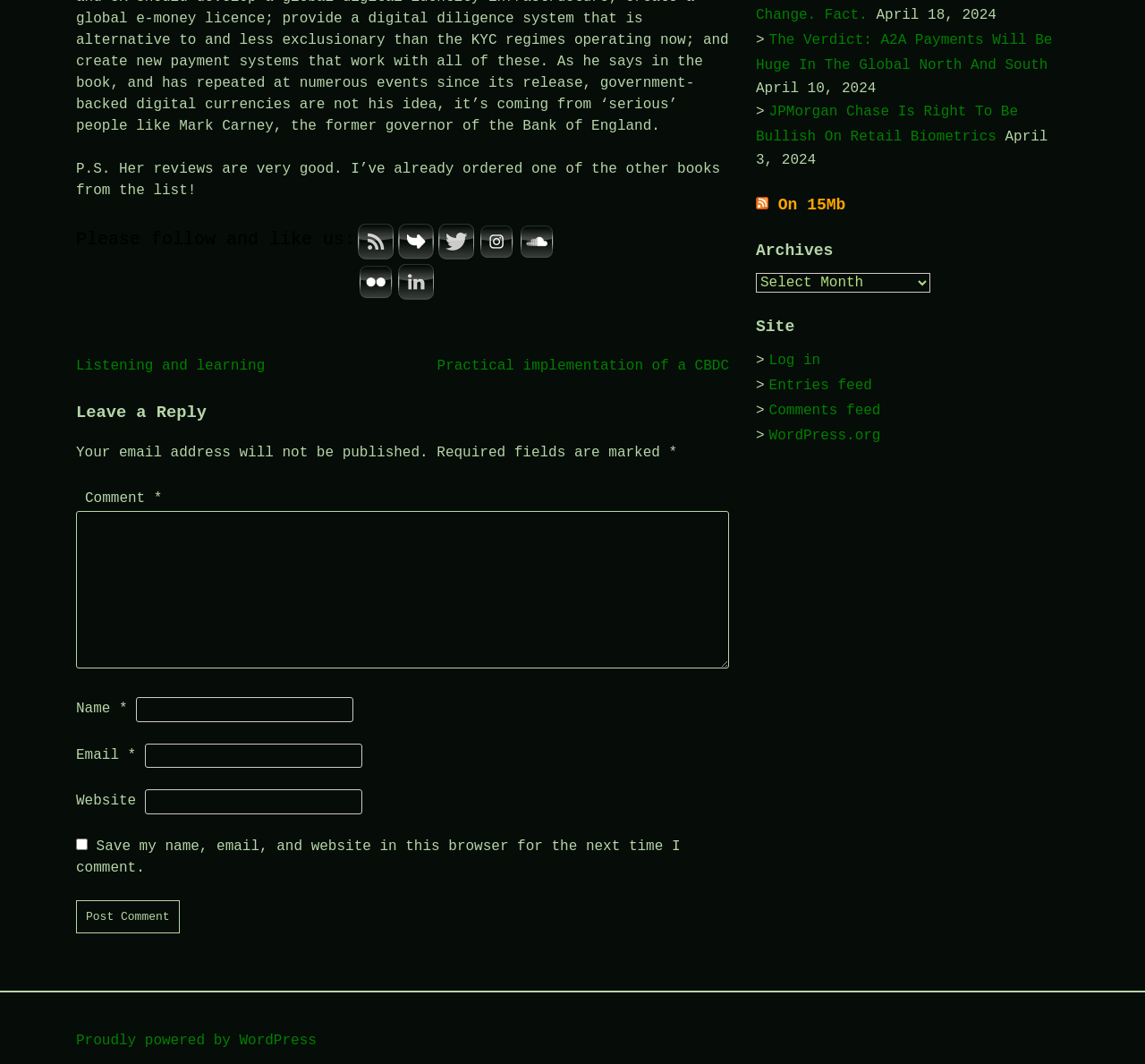Using the element description parent_node: Email * aria-describedby="email-notes" name="email", predict the bounding box coordinates for the UI element. Provide the coordinates in (top-left x, top-left y, bottom-right x, bottom-right y) format with values ranging from 0 to 1.

[0.126, 0.699, 0.316, 0.722]